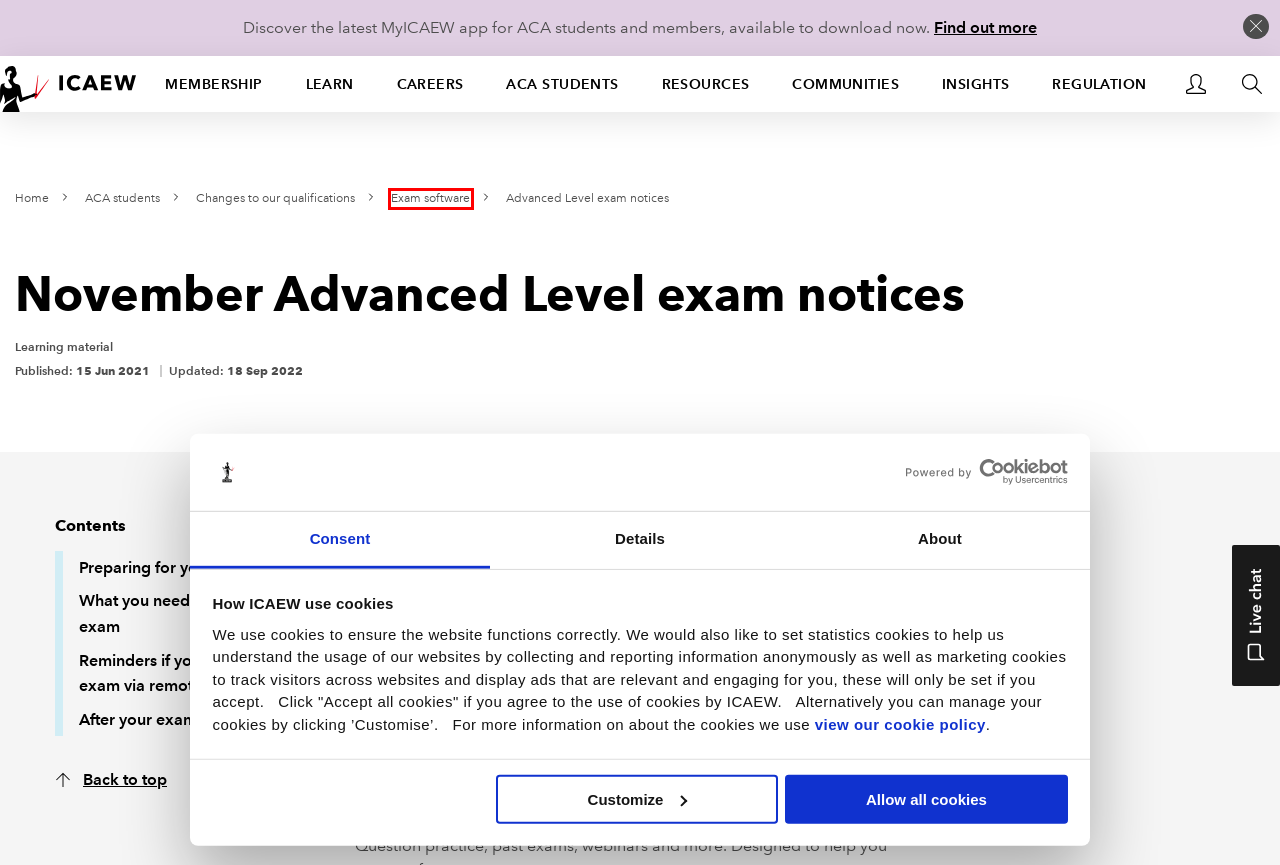Observe the screenshot of a webpage with a red bounding box highlighting an element. Choose the webpage description that accurately reflects the new page after the element within the bounding box is clicked. Here are the candidates:
A. Changes to our qualifications | ICAEW
B. Cookies we use across all ICAEW websites | ICAEW
C. Regulation | ICAEW
D. Exam software | ICAEW
E. Careers | ICAEW
F. Learn | ICAEW
G. For current ACA students | ICAEW
H. Resources | ICAEW

D